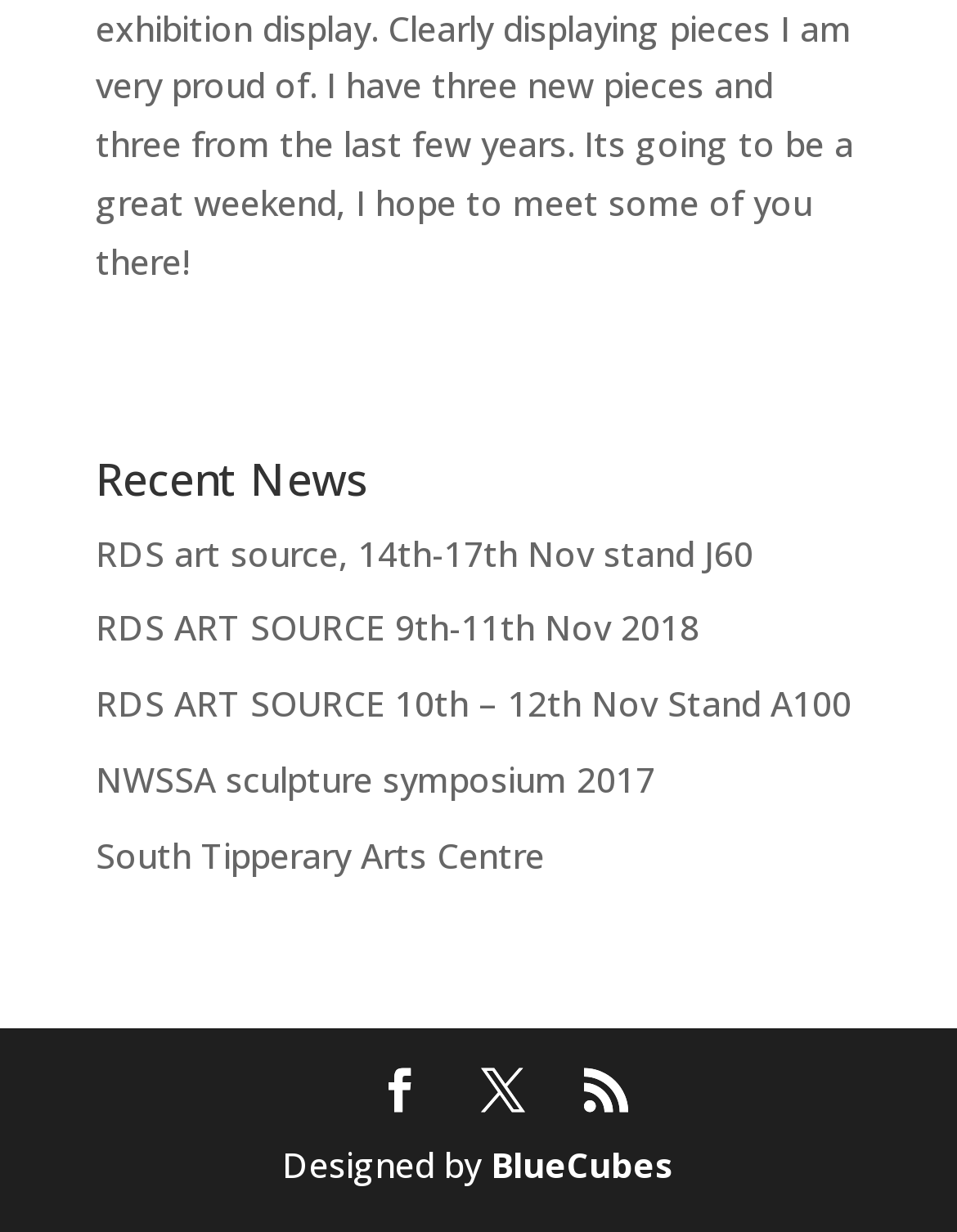Please specify the bounding box coordinates of the clickable section necessary to execute the following command: "check NWSSA sculpture symposium".

[0.1, 0.613, 0.685, 0.651]